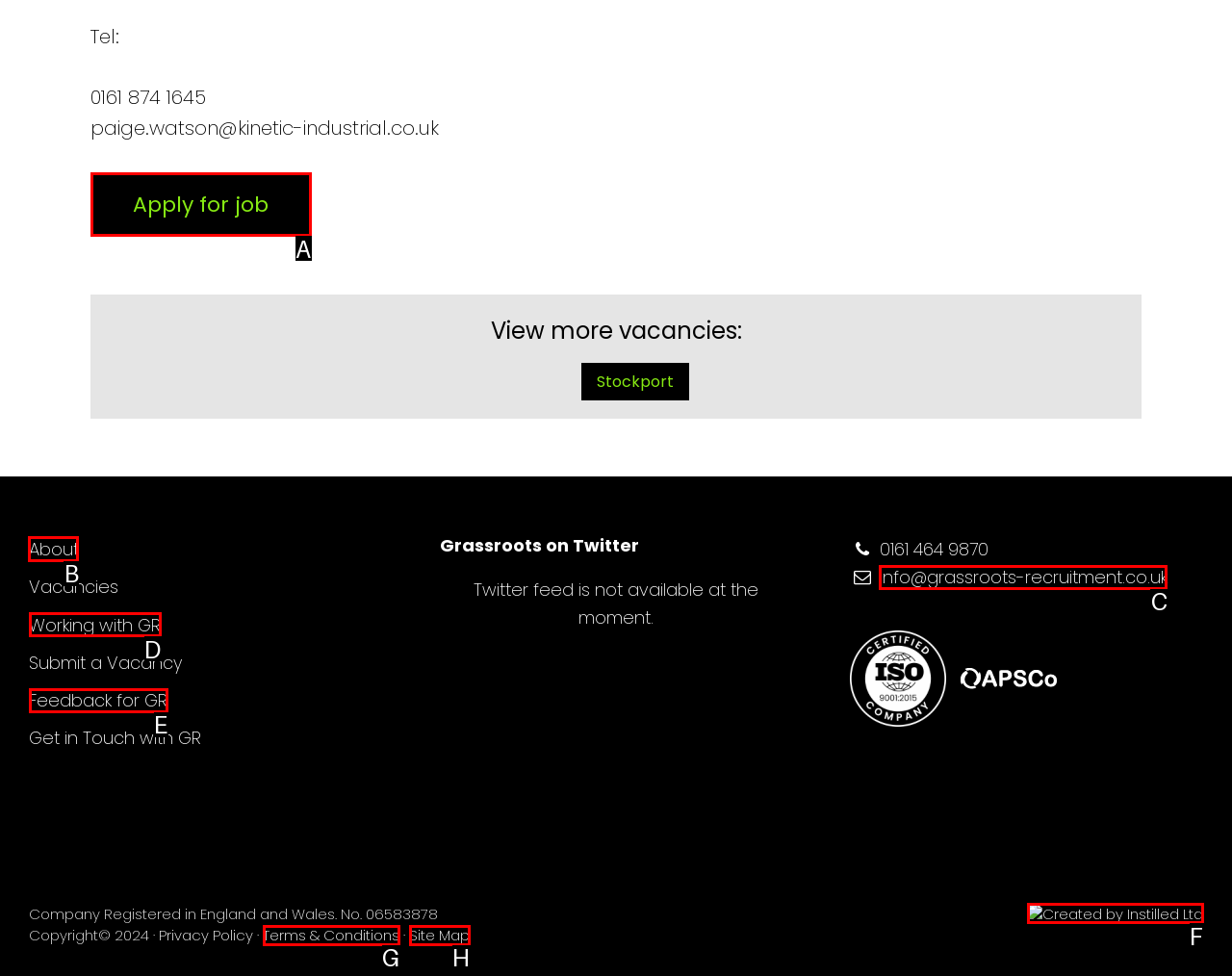Which option should I select to accomplish the task: Go to About page? Respond with the corresponding letter from the given choices.

B